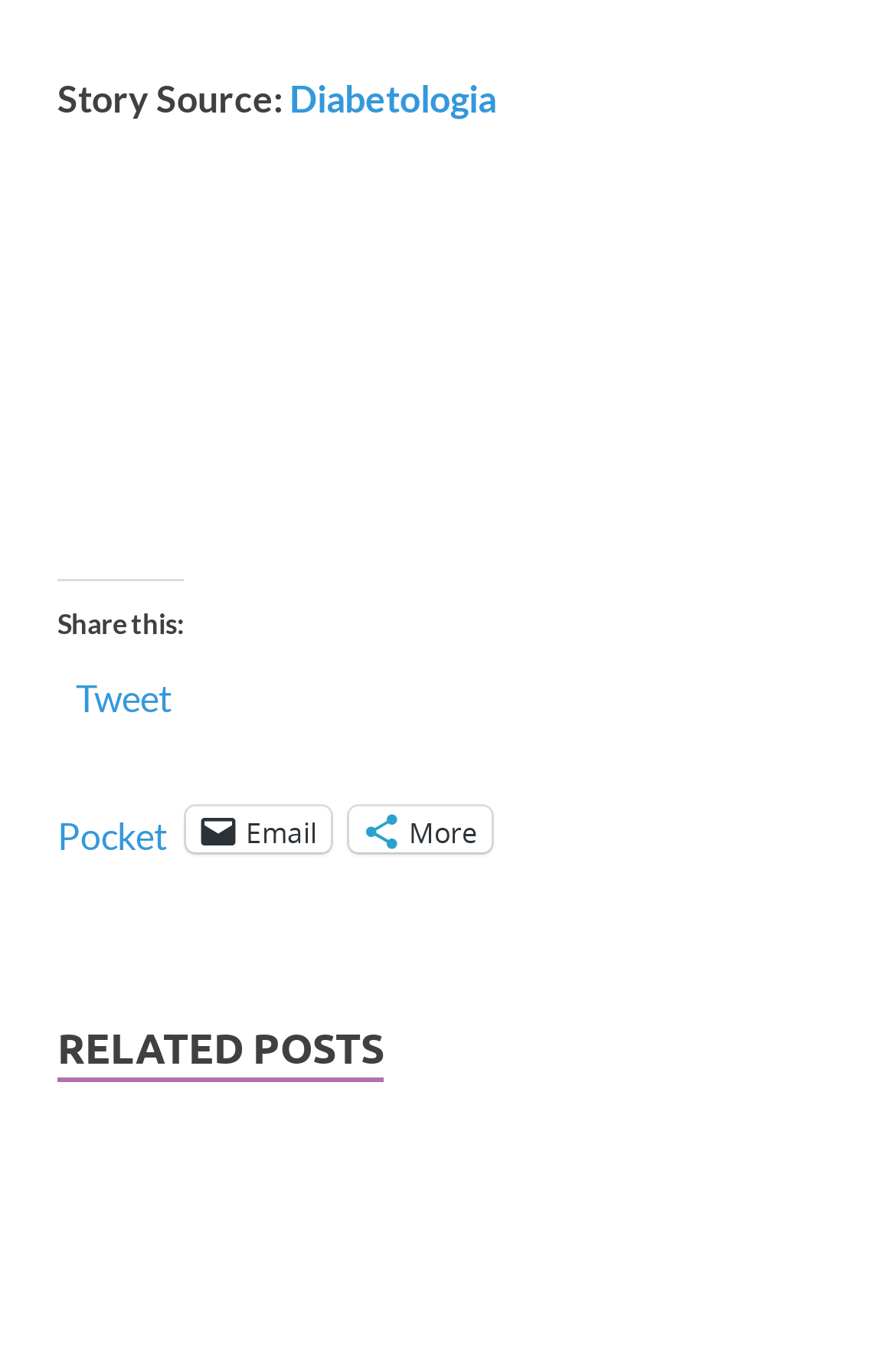What is the purpose of the links at the top?
Kindly answer the question with as much detail as you can.

The links at the top, including 'Tweet', 'Pocket', 'Email', and 'More', are for sharing the content of the webpage on various social media platforms or via email.